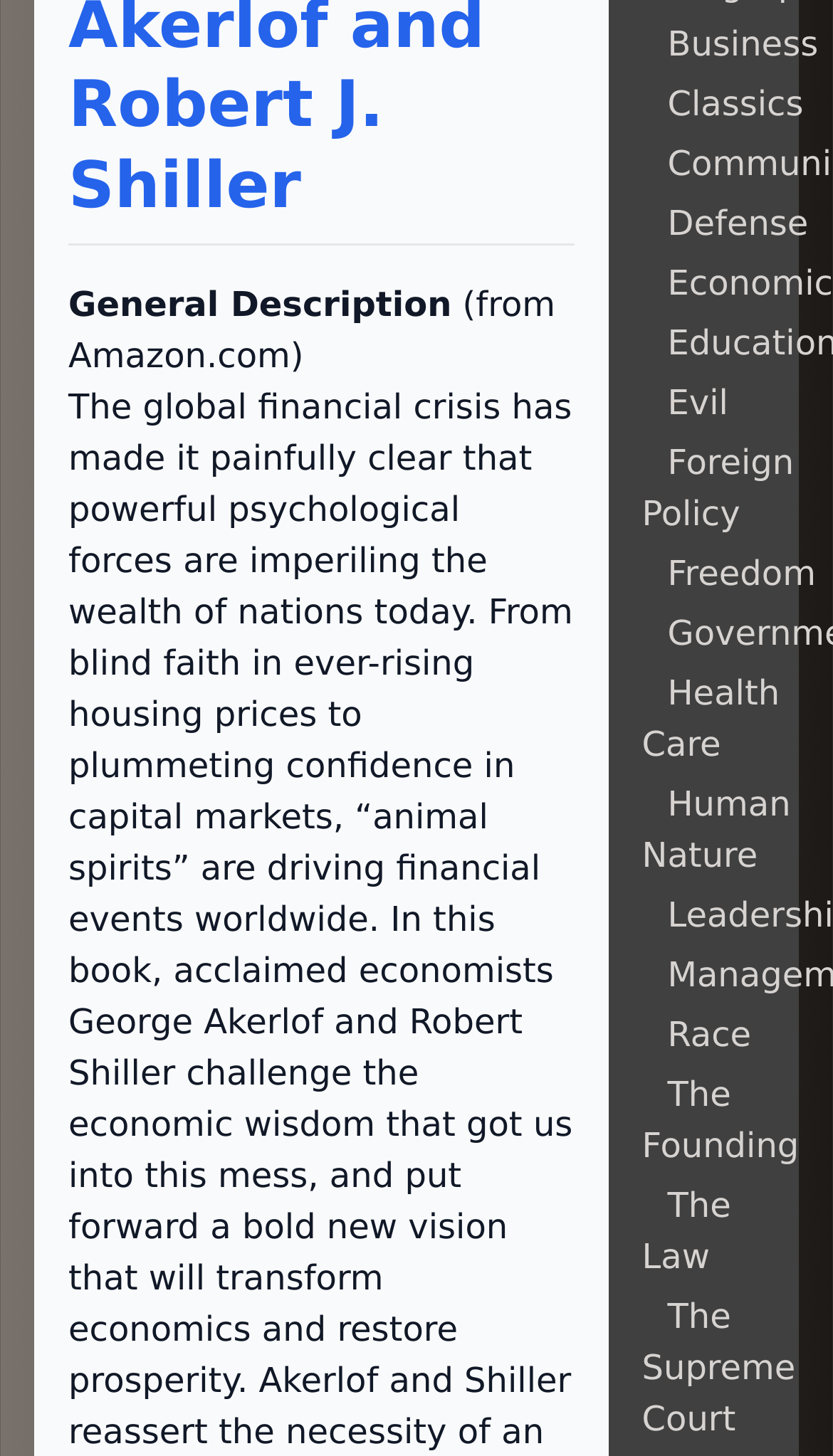Using the element description: "Classics", determine the bounding box coordinates for the specified UI element. The coordinates should be four float numbers between 0 and 1, [left, top, right, bottom].

[0.771, 0.04, 0.995, 0.103]